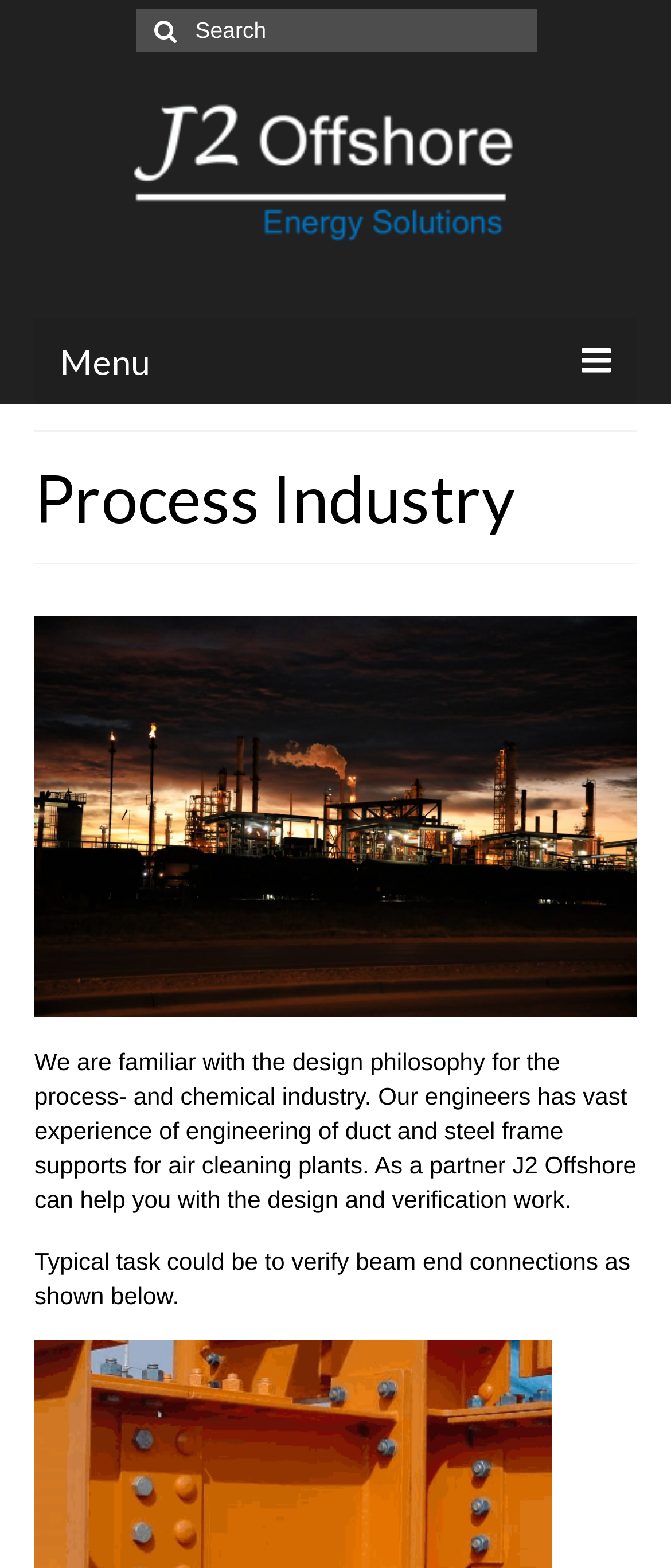Please provide a comprehensive response to the question below by analyzing the image: 
How many menu items are there?

There are 5 menu items, which can be found by looking at the links 'CAE Areas', 'IT Solutions', 'Contact', 'Career', and the button with the menu icon.